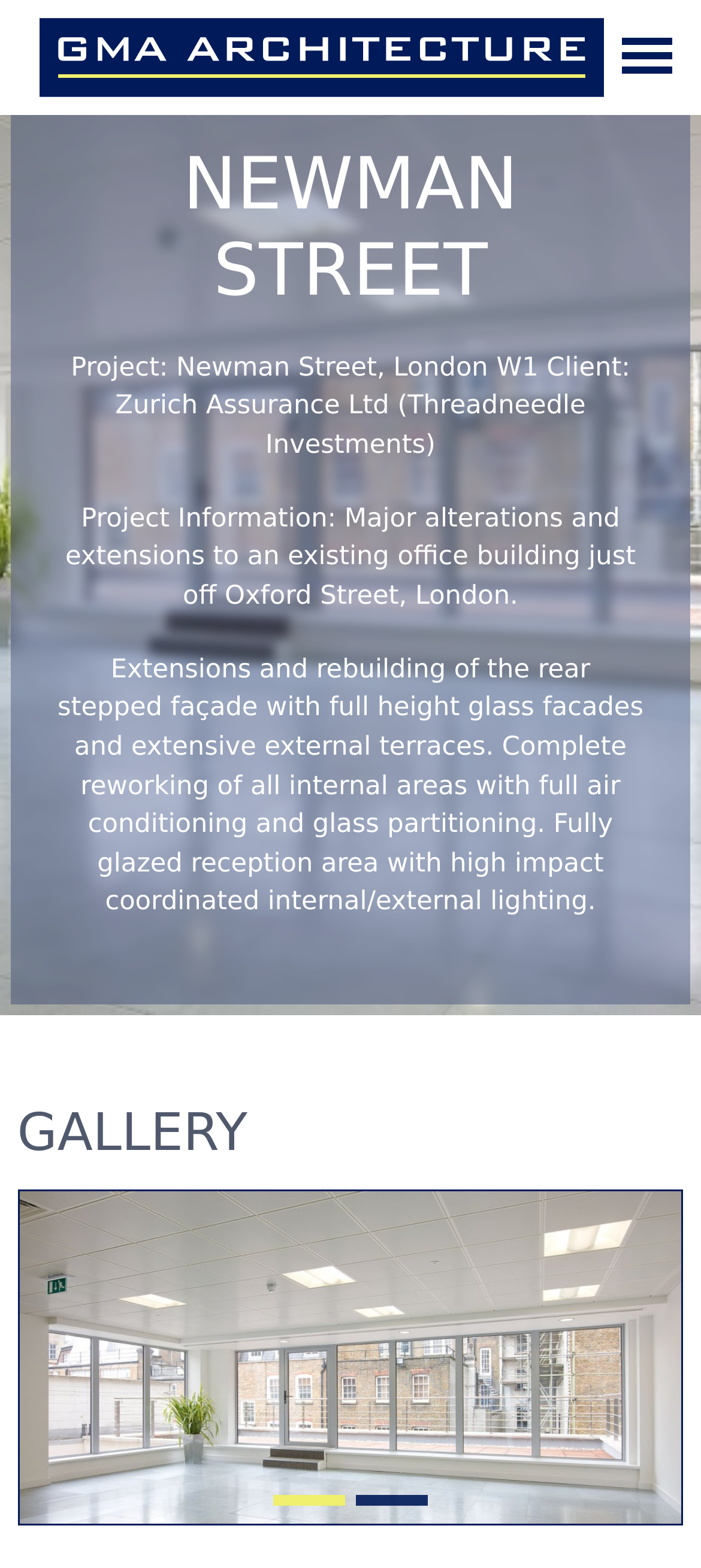Locate the bounding box coordinates of the UI element described by: "alt="GMA Architecture"". The bounding box coordinates should consist of four float numbers between 0 and 1, i.e., [left, top, right, bottom].

[0.057, 0.008, 0.861, 0.065]